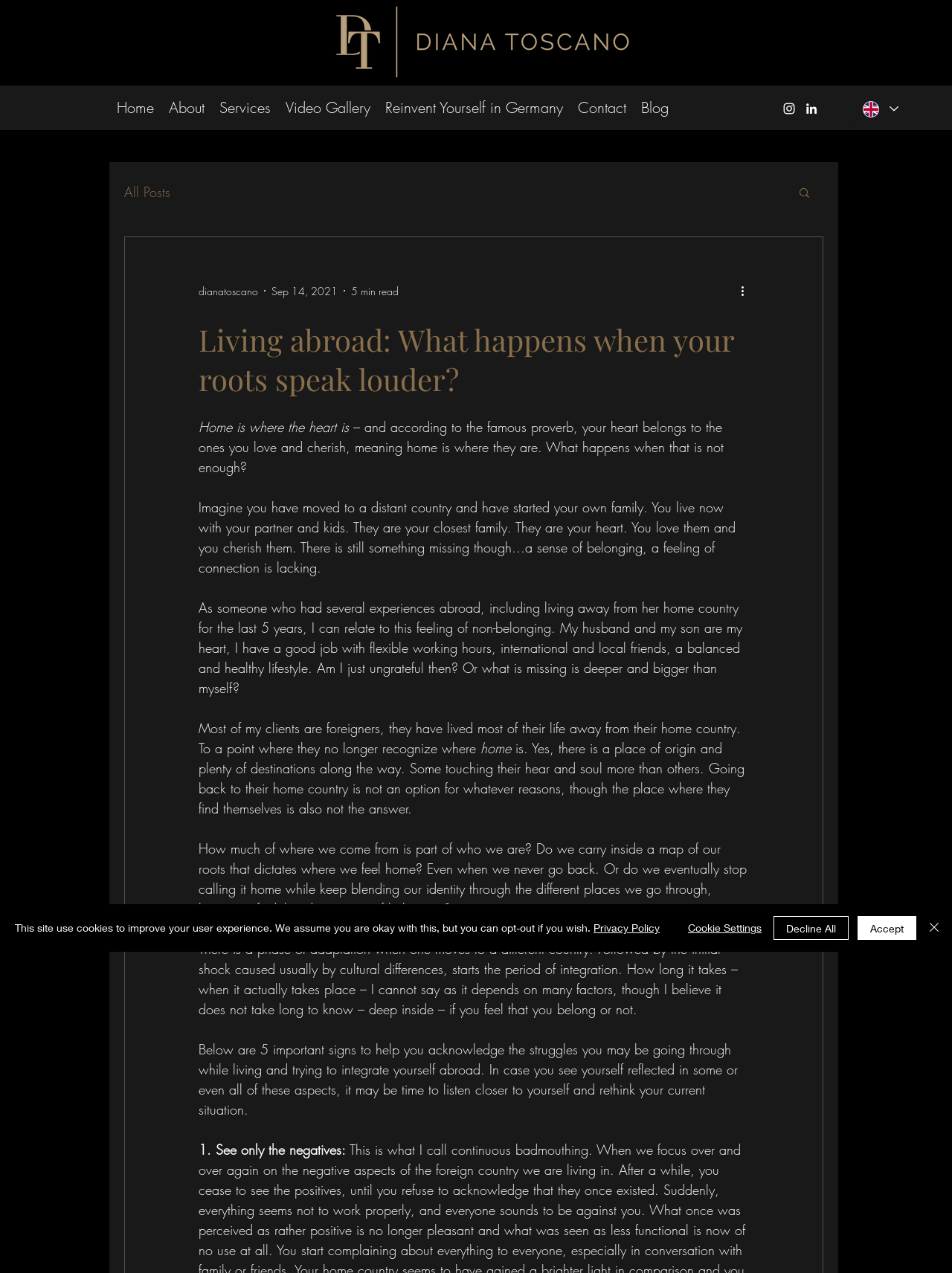Identify and provide the bounding box coordinates of the UI element described: "Video Gallery". The coordinates should be formatted as [left, top, right, bottom], with each number being a float between 0 and 1.

[0.292, 0.076, 0.396, 0.093]